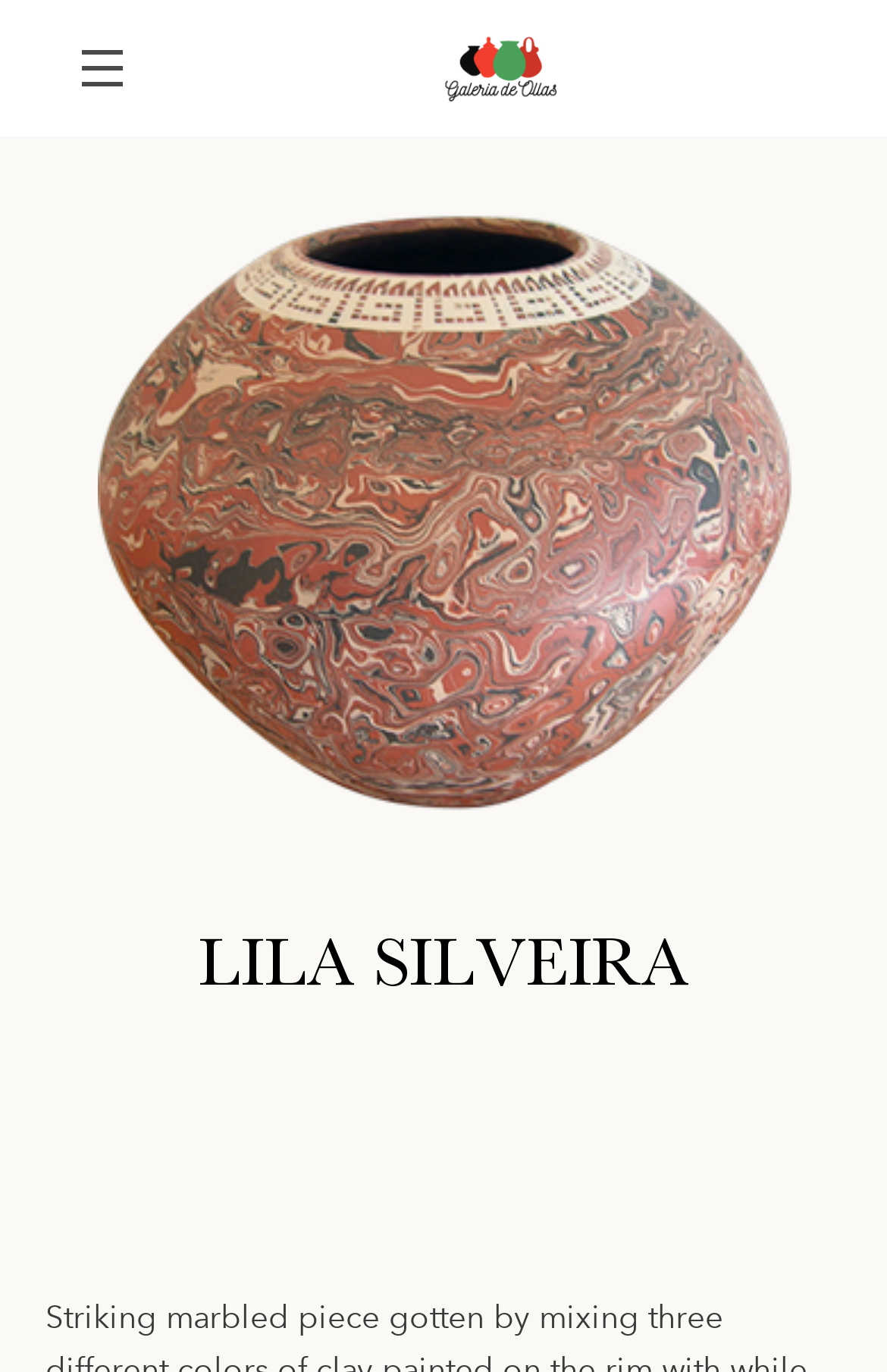What is the size of the artwork?
Refer to the image and give a detailed answer to the query.

The answer can be inferred from the meta description which provides the size of the artwork.